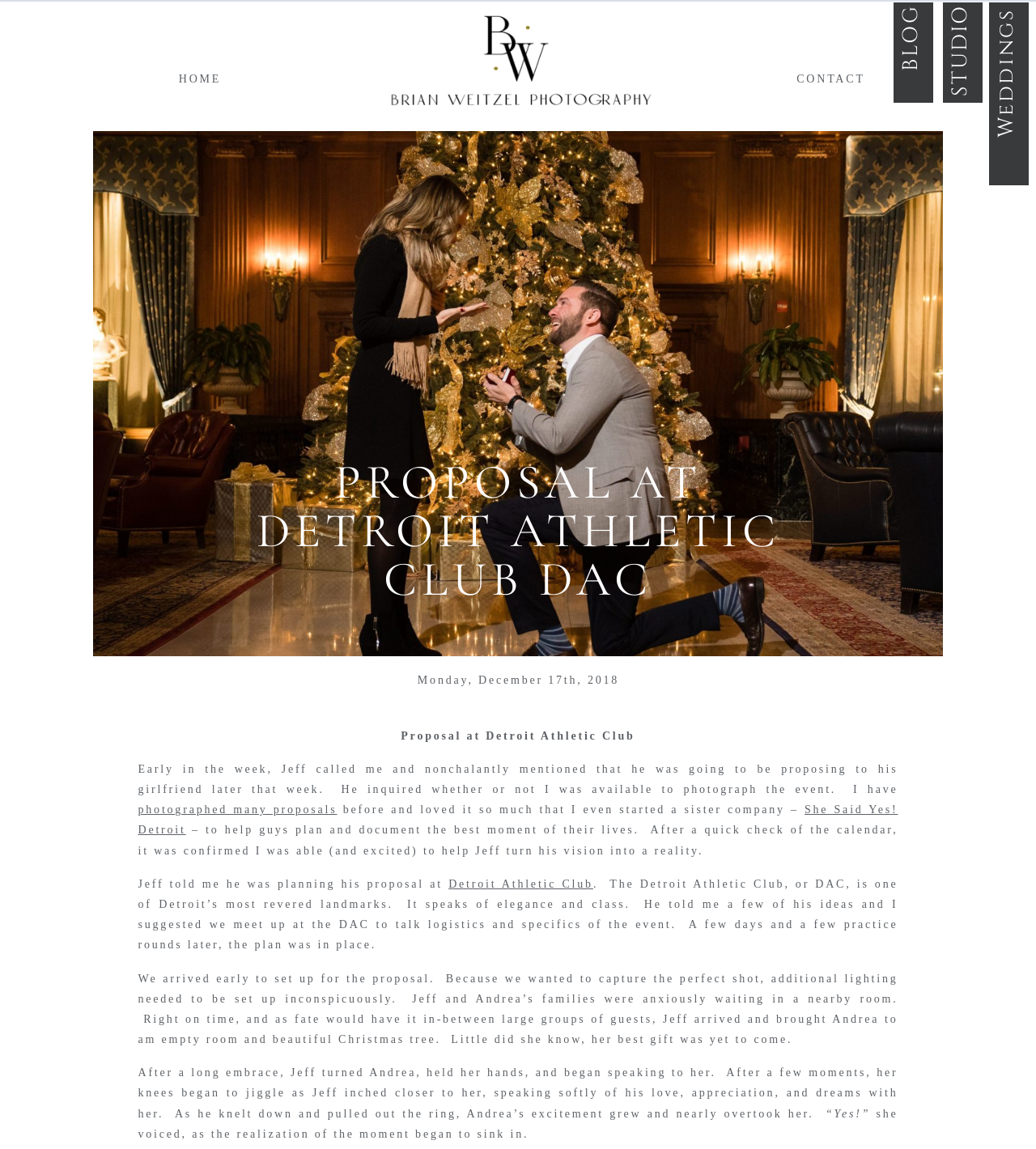Please specify the bounding box coordinates of the clickable region to carry out the following instruction: "Click the logo". The coordinates should be four float numbers between 0 and 1, in the format [left, top, right, bottom].

None